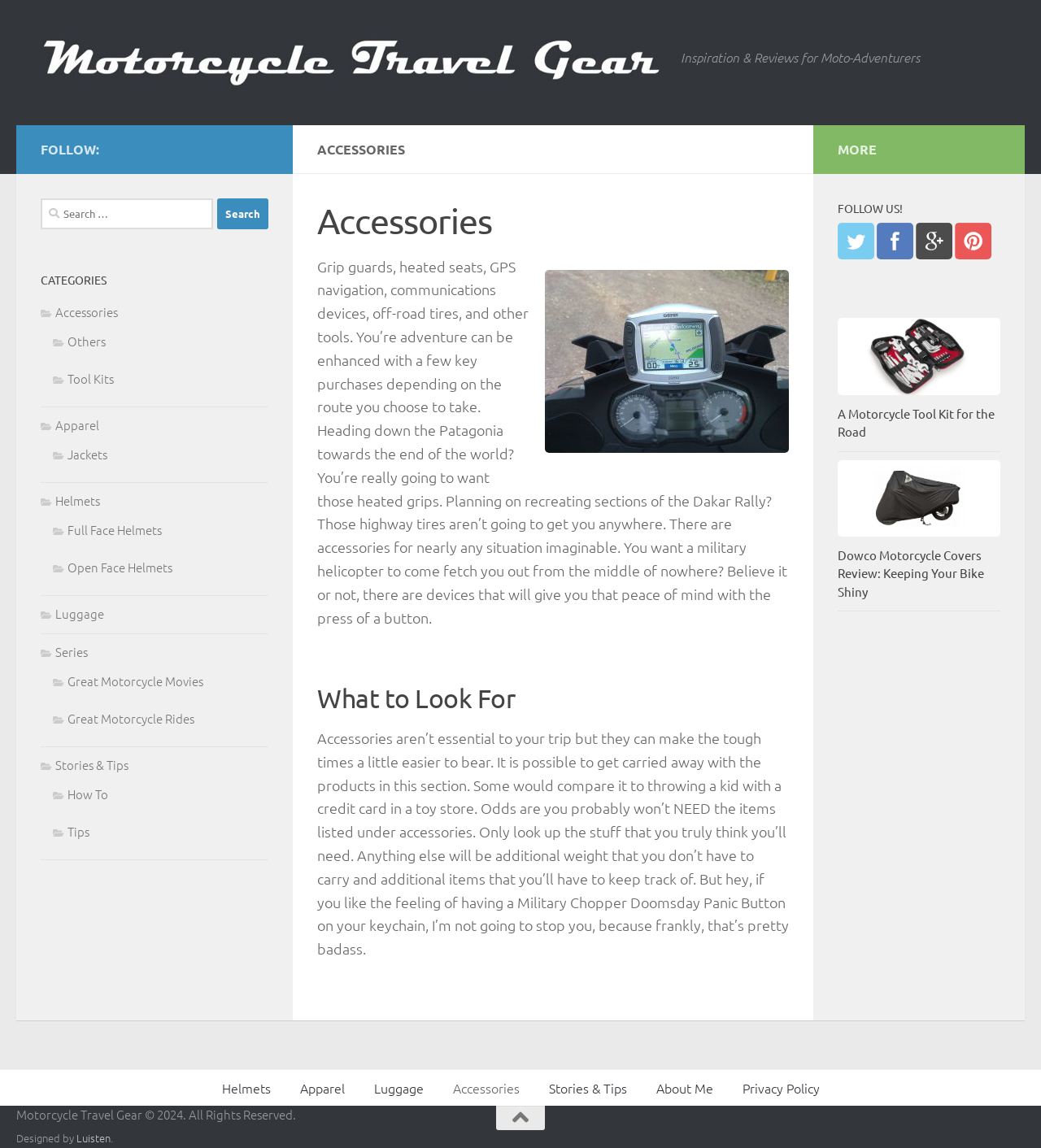What is the name of the company that designed the webpage?
Please look at the screenshot and answer using one word or phrase.

Luisten